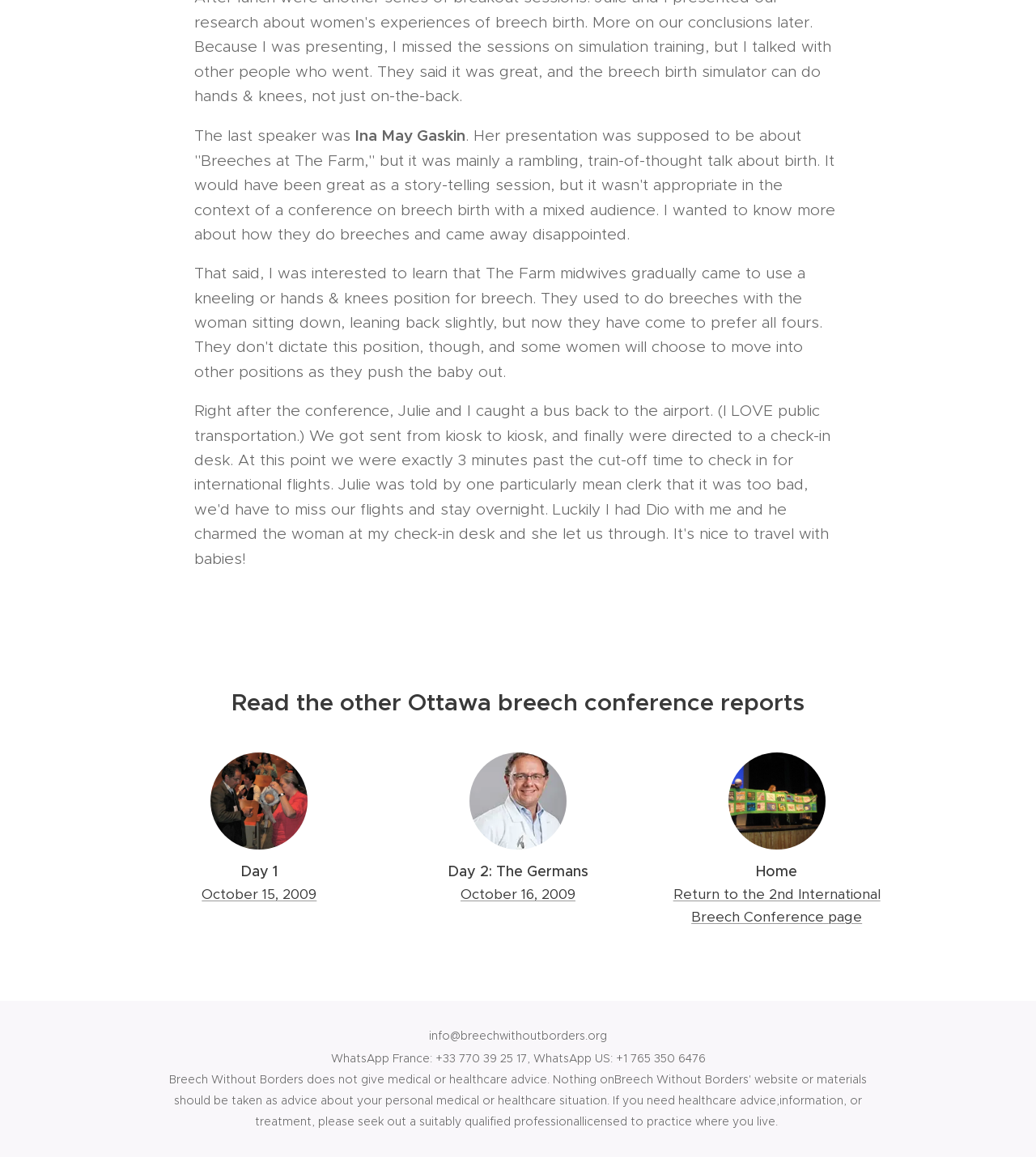Locate the bounding box coordinates of the area where you should click to accomplish the instruction: "Visit the Home page".

[0.64, 0.745, 0.859, 0.764]